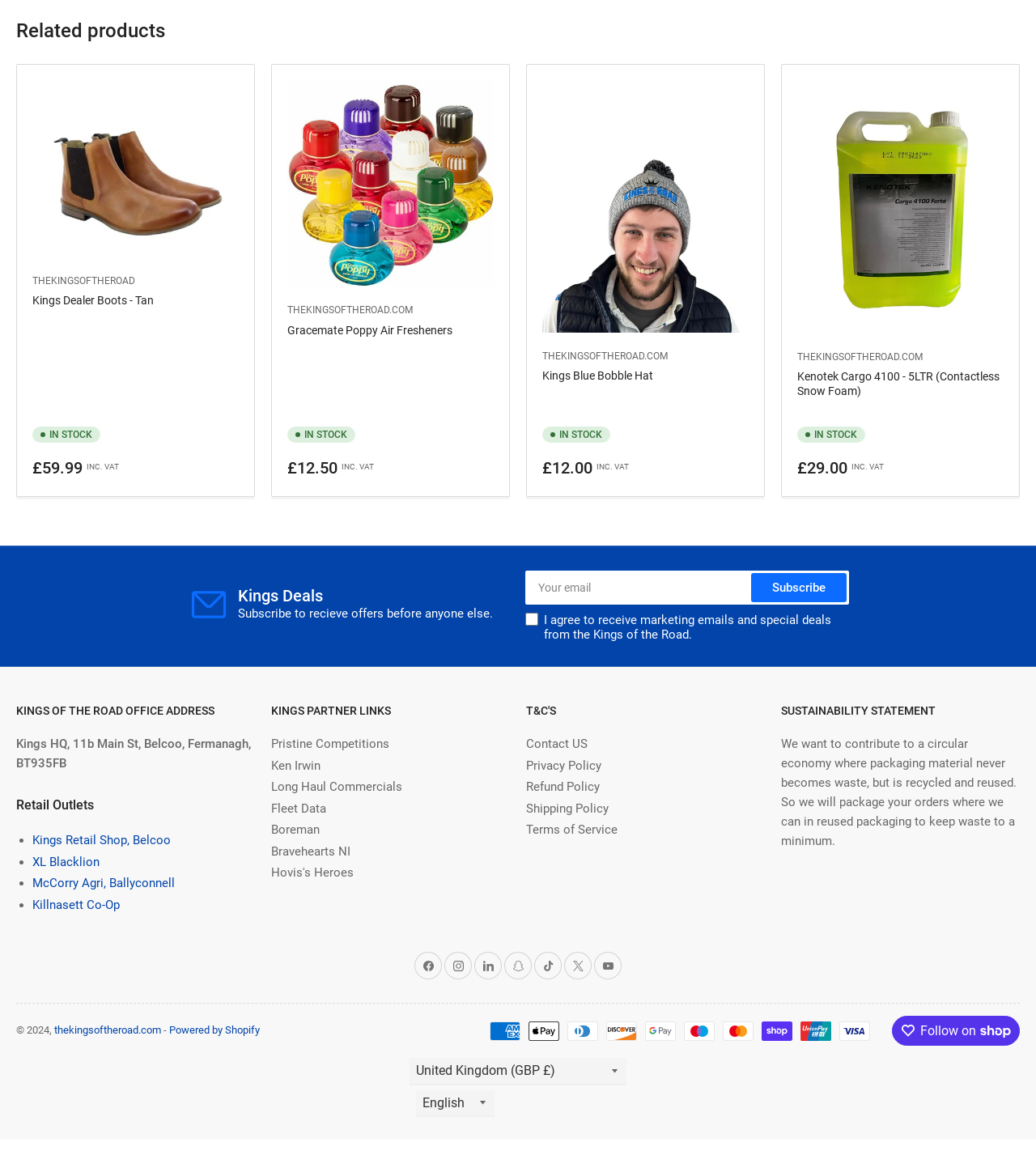What is the address of Kings HQ?
Based on the screenshot, respond with a single word or phrase.

Kings HQ, 11b Main St, Belcoo, Fermanagh, BT935FB